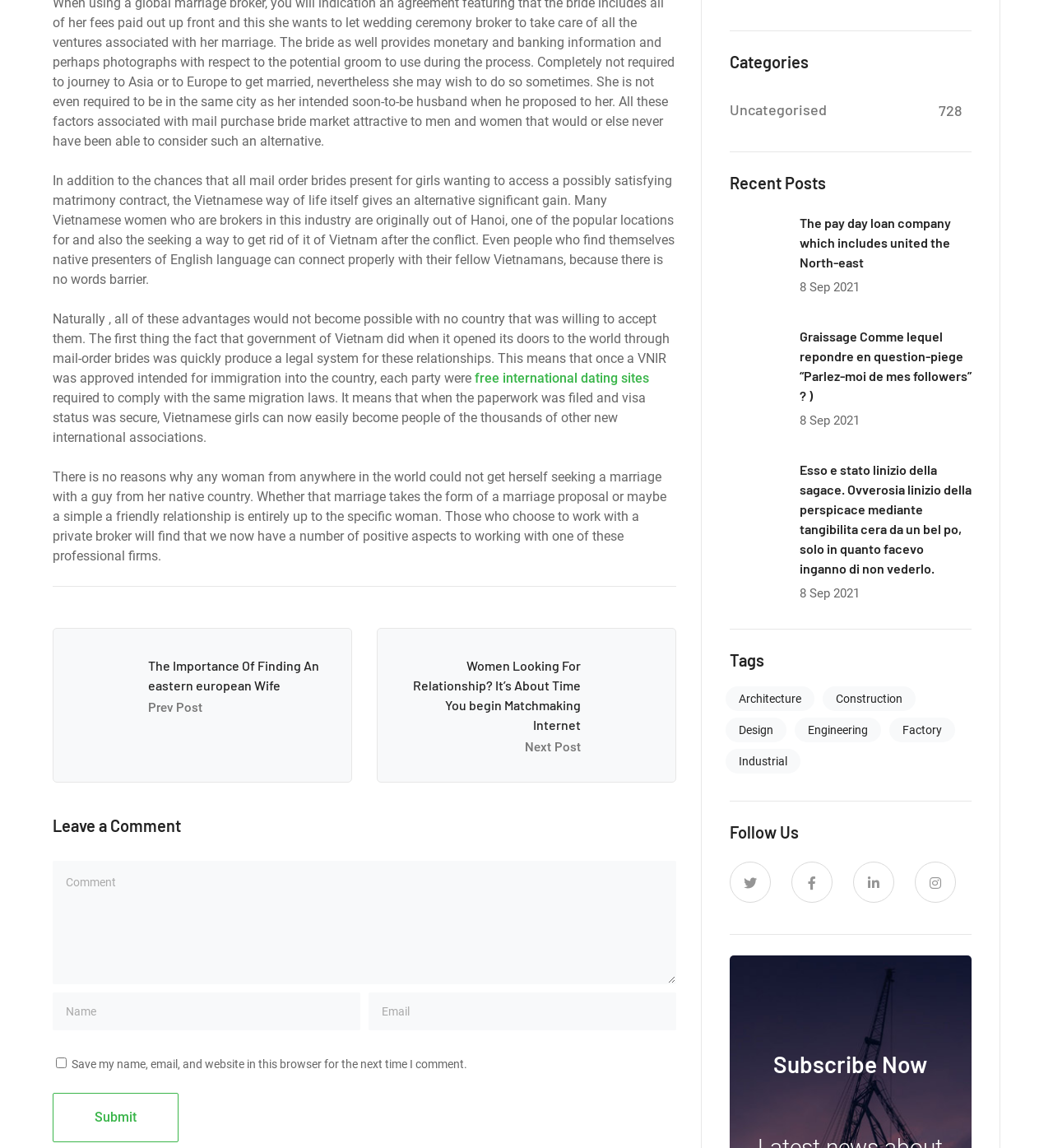Locate the bounding box coordinates of the region to be clicked to comply with the following instruction: "Click the 'Women Looking For Relationship? It’s About Time You begin Matchmaking Internet' link". The coordinates must be four float numbers between 0 and 1, in the form [left, top, right, bottom].

[0.392, 0.573, 0.552, 0.638]